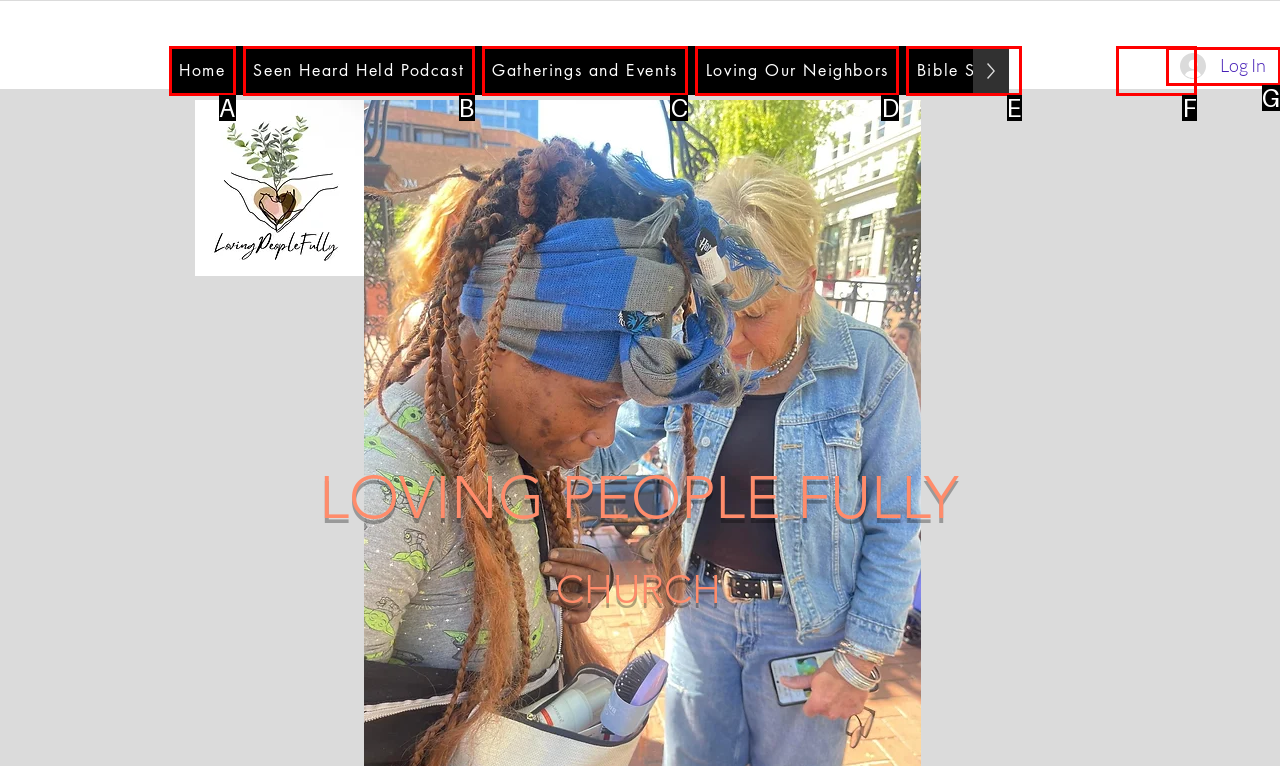Tell me which one HTML element best matches the description: Gatherings and Events
Answer with the option's letter from the given choices directly.

C